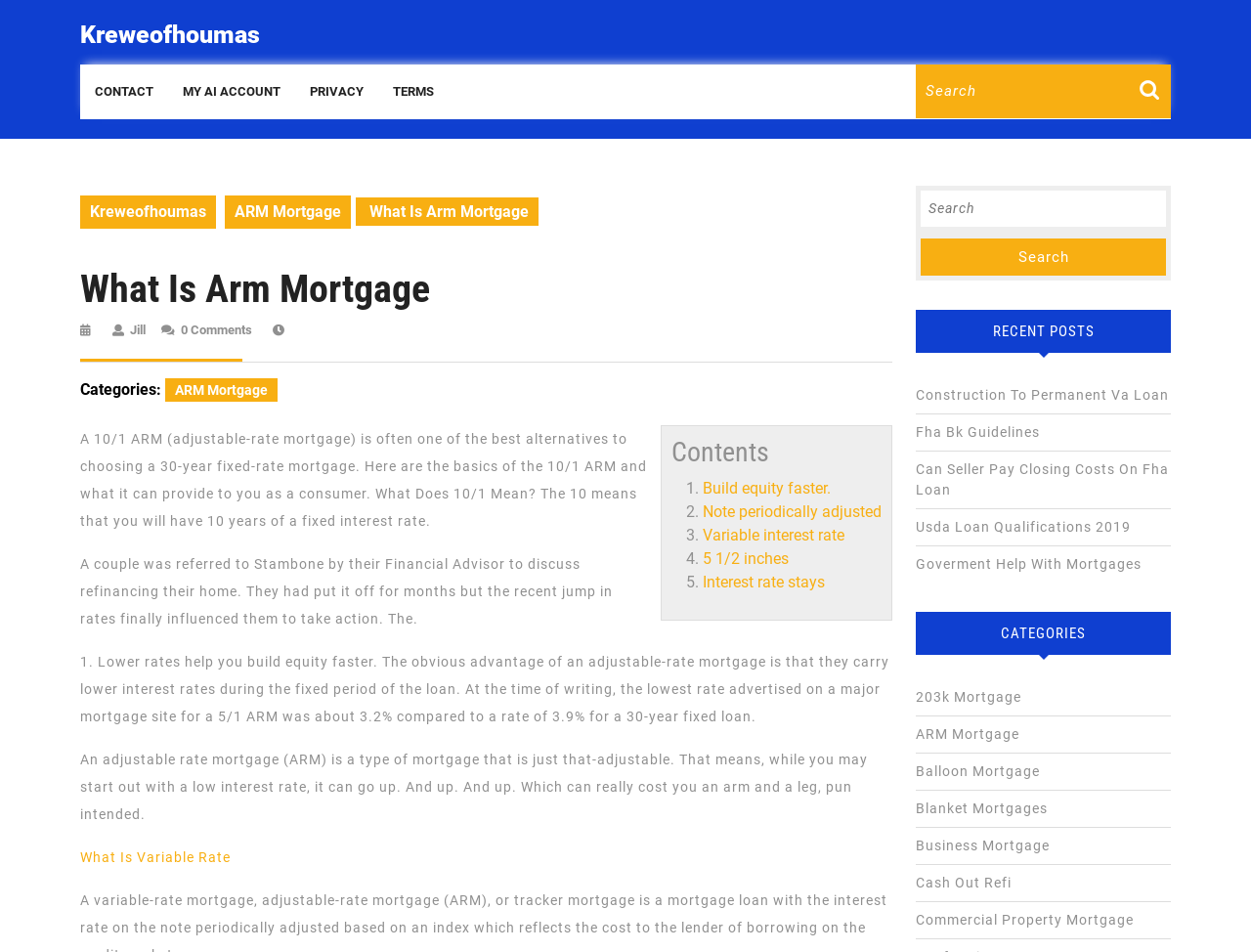Find the bounding box coordinates of the element to click in order to complete this instruction: "Learn about 203k Mortgage". The bounding box coordinates must be four float numbers between 0 and 1, denoted as [left, top, right, bottom].

[0.732, 0.724, 0.816, 0.74]